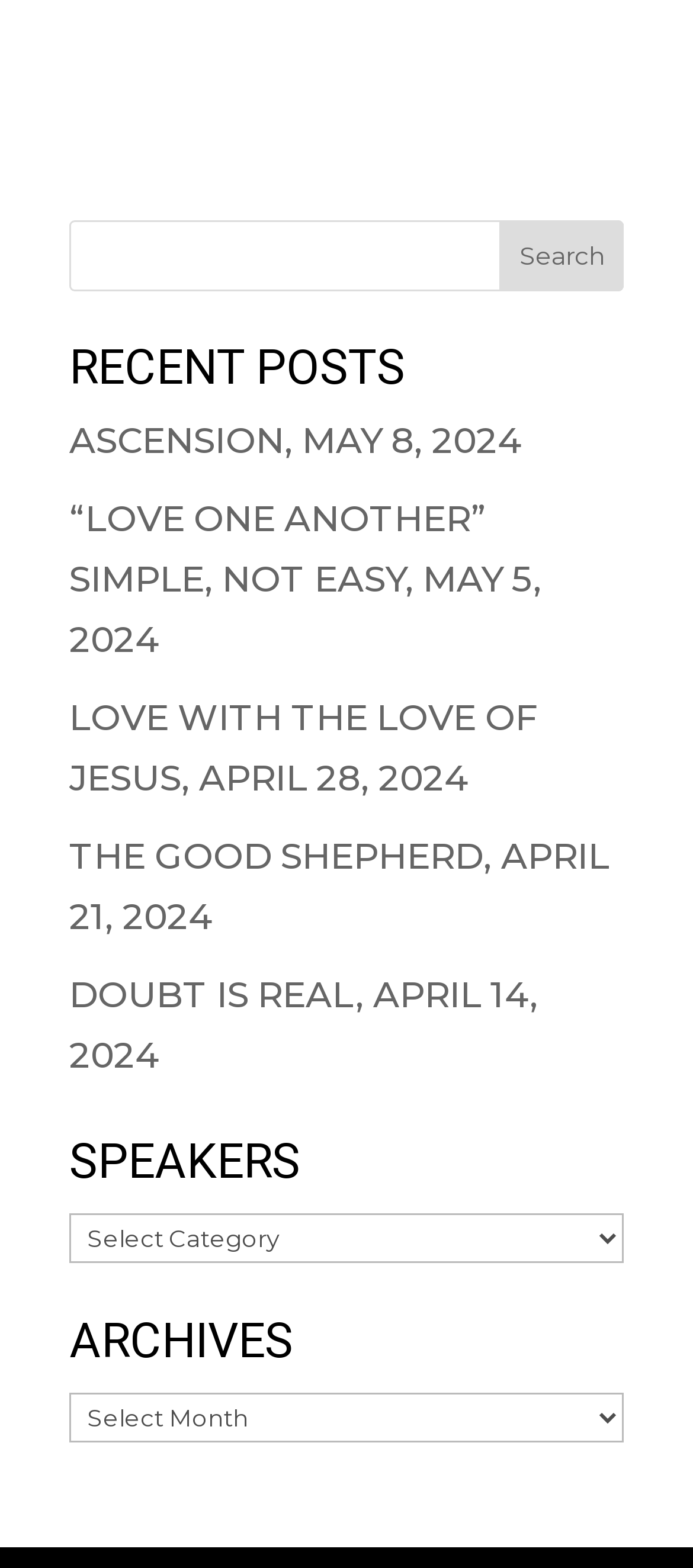Using the image as a reference, answer the following question in as much detail as possible:
How many sections are available on the webpage?

I counted the number of headings on the webpage, and there are three: 'RECENT POSTS', 'SPEAKERS', and 'ARCHIVES', each representing a separate section on the webpage.